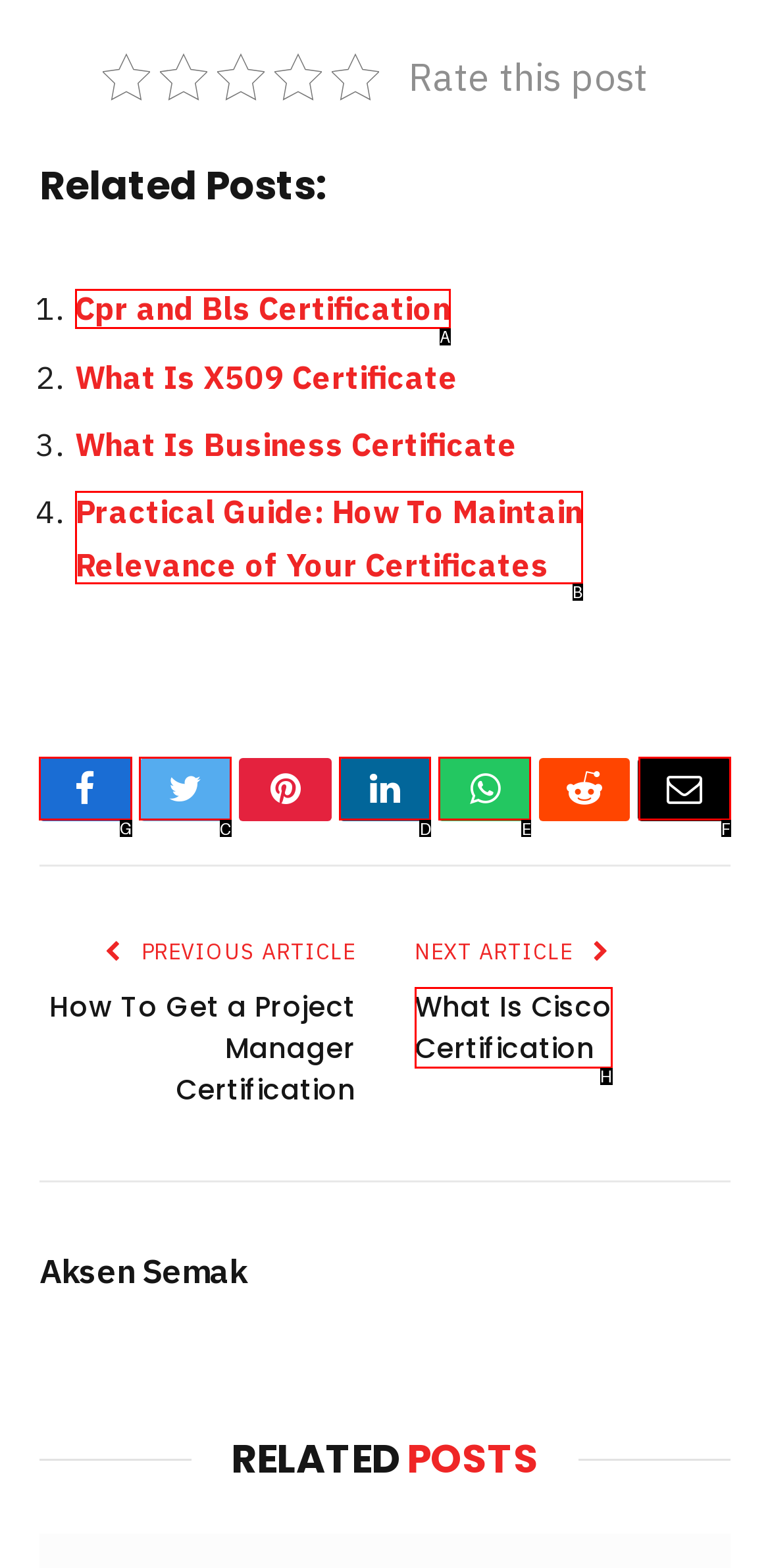Determine the letter of the UI element that will complete the task: Share on Facebook
Reply with the corresponding letter.

G